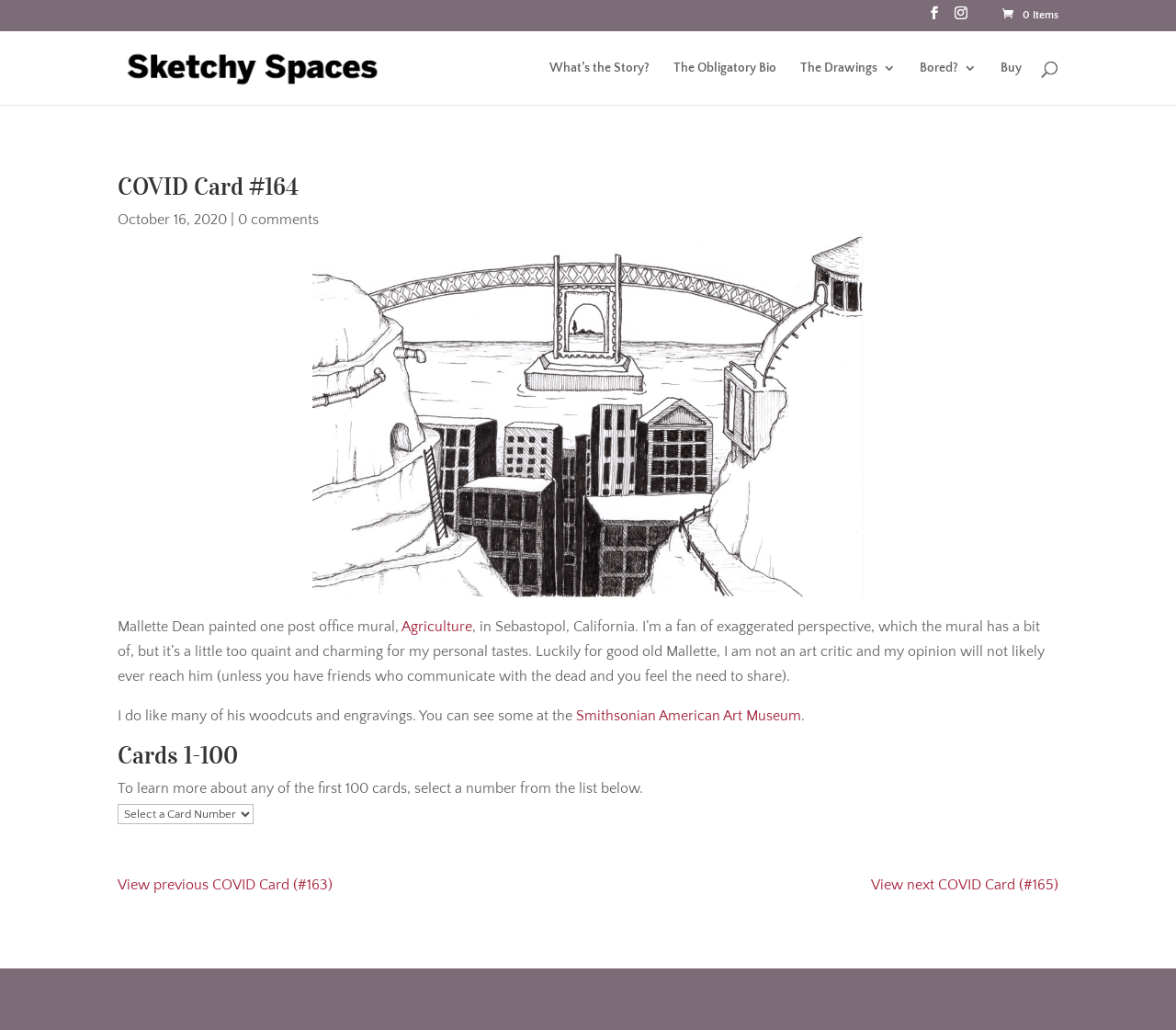Please provide a comprehensive response to the question below by analyzing the image: 
How many comments are there on this COVID Card?

I found the answer by looking at the link that says '0 comments' on the webpage, which indicates that there are no comments on this COVID Card.